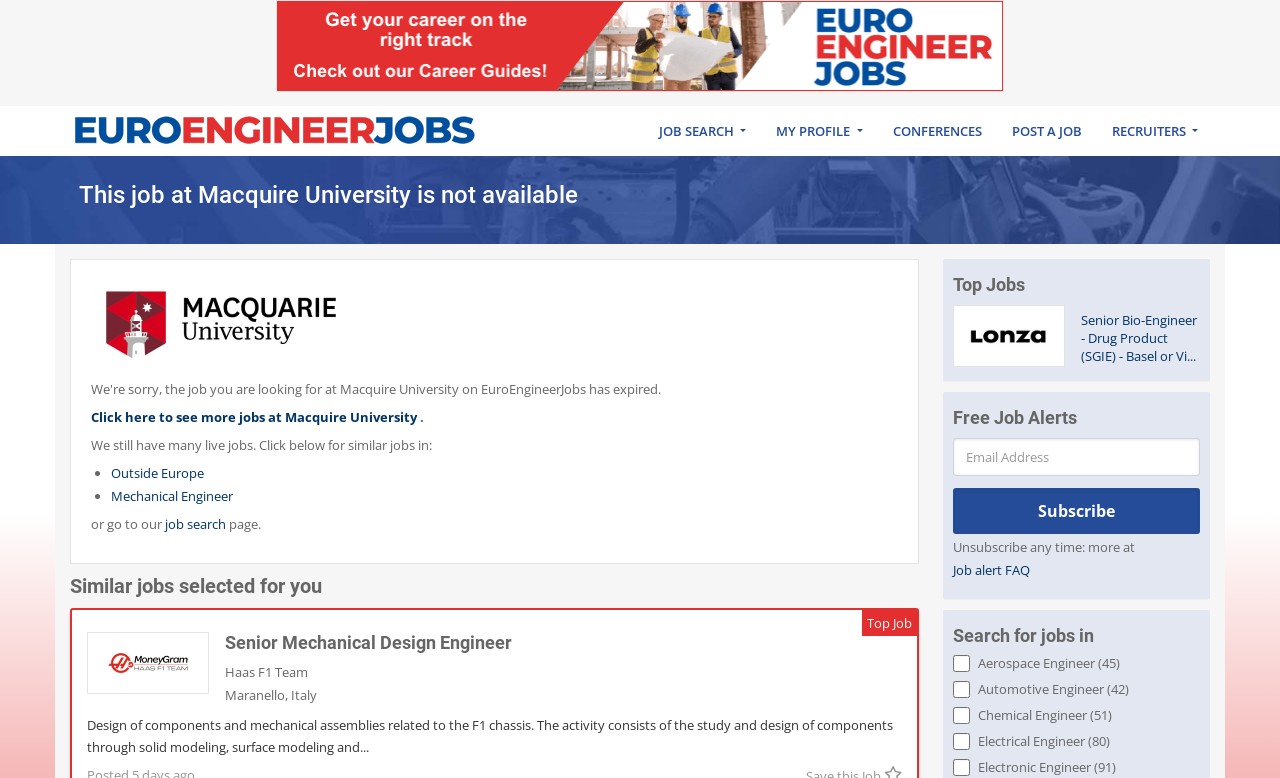Locate the bounding box coordinates of the clickable area to execute the instruction: "Click the link to see more jobs at Macquire University". Provide the coordinates as four float numbers between 0 and 1, represented as [left, top, right, bottom].

[0.071, 0.524, 0.328, 0.548]